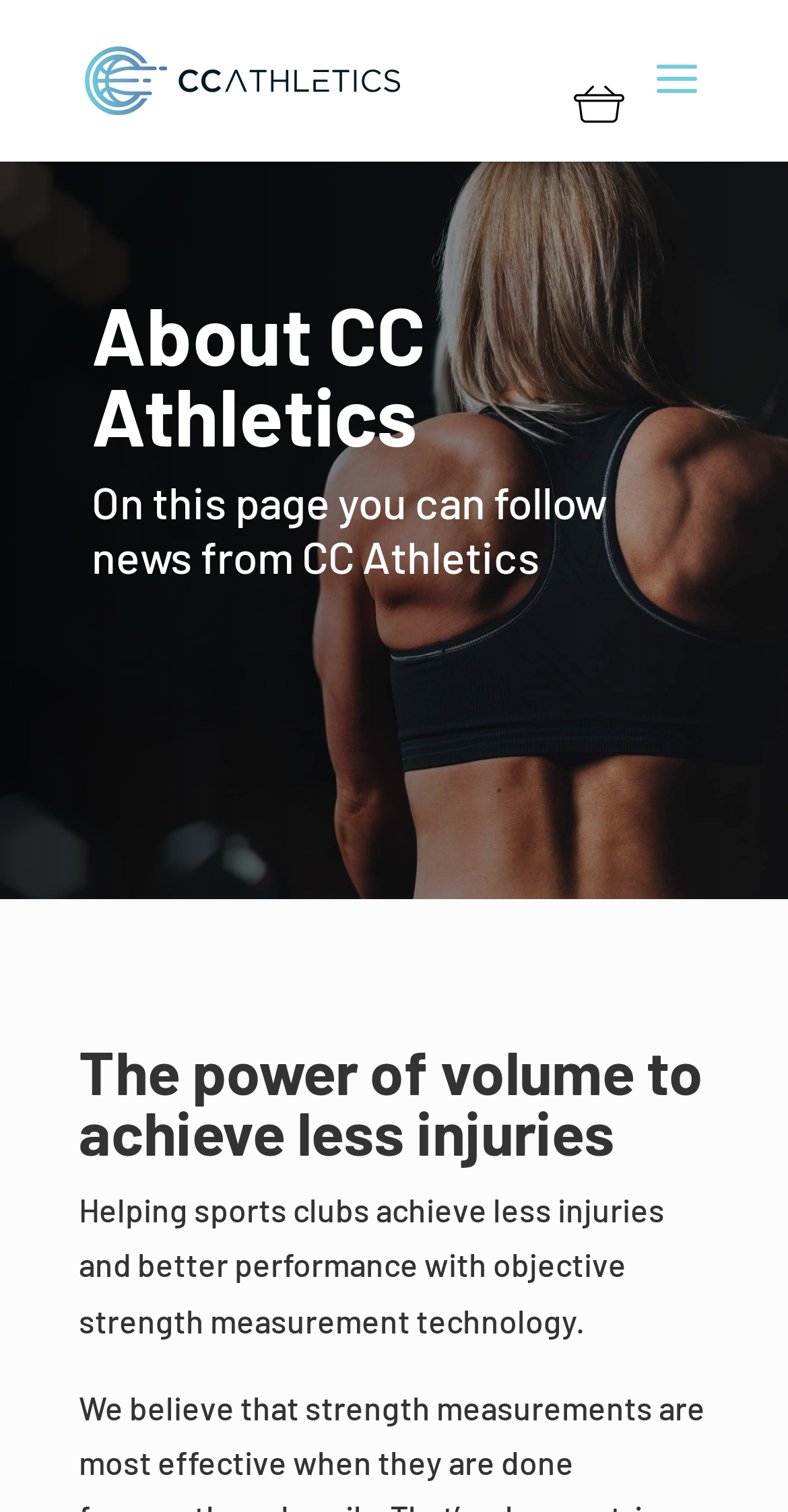Respond to the question below with a single word or phrase:
What is the main topic of this webpage?

CC Athletics